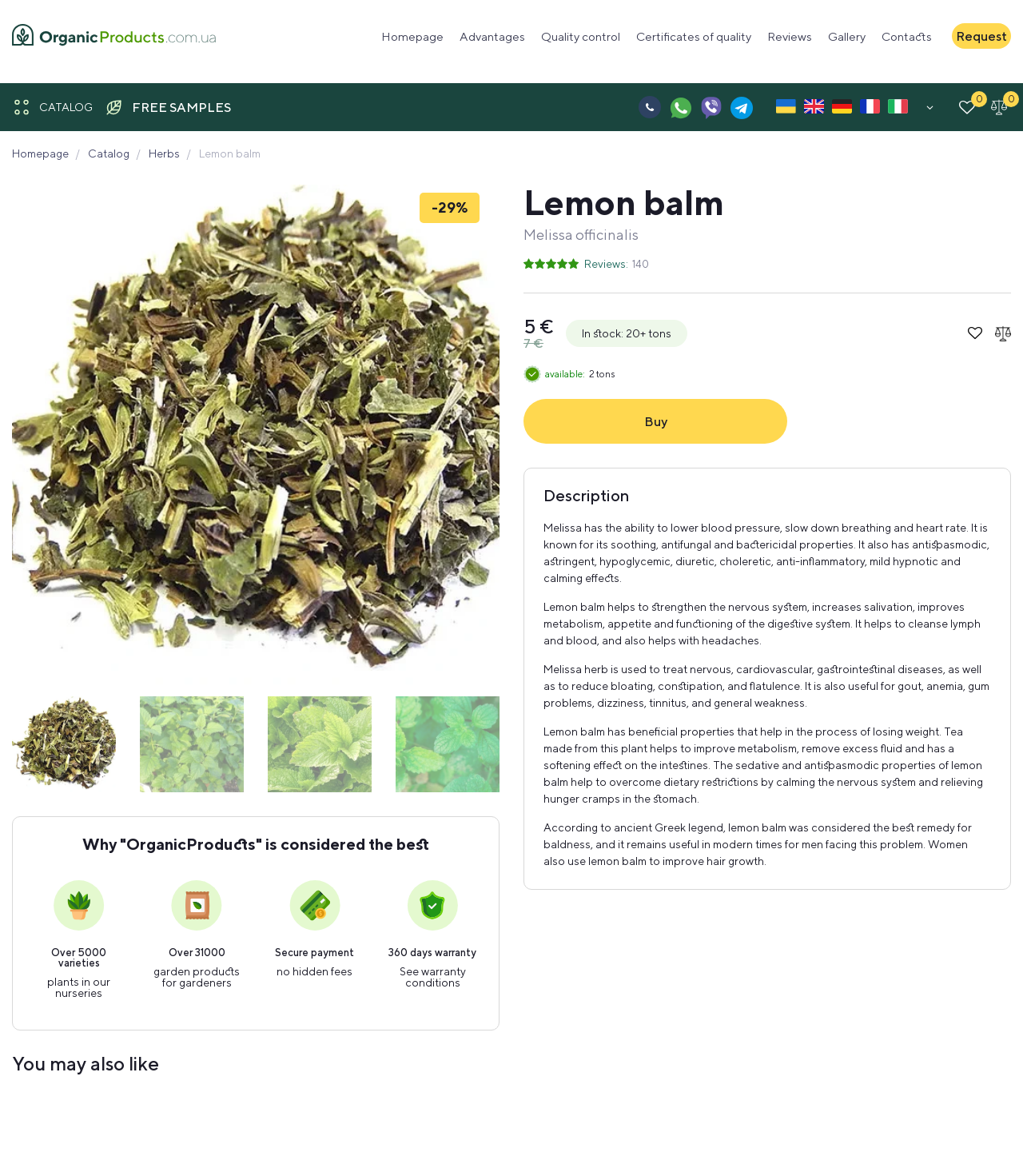Answer in one word or a short phrase: 
What are the benefits of using Lemon balm?

Various health benefits